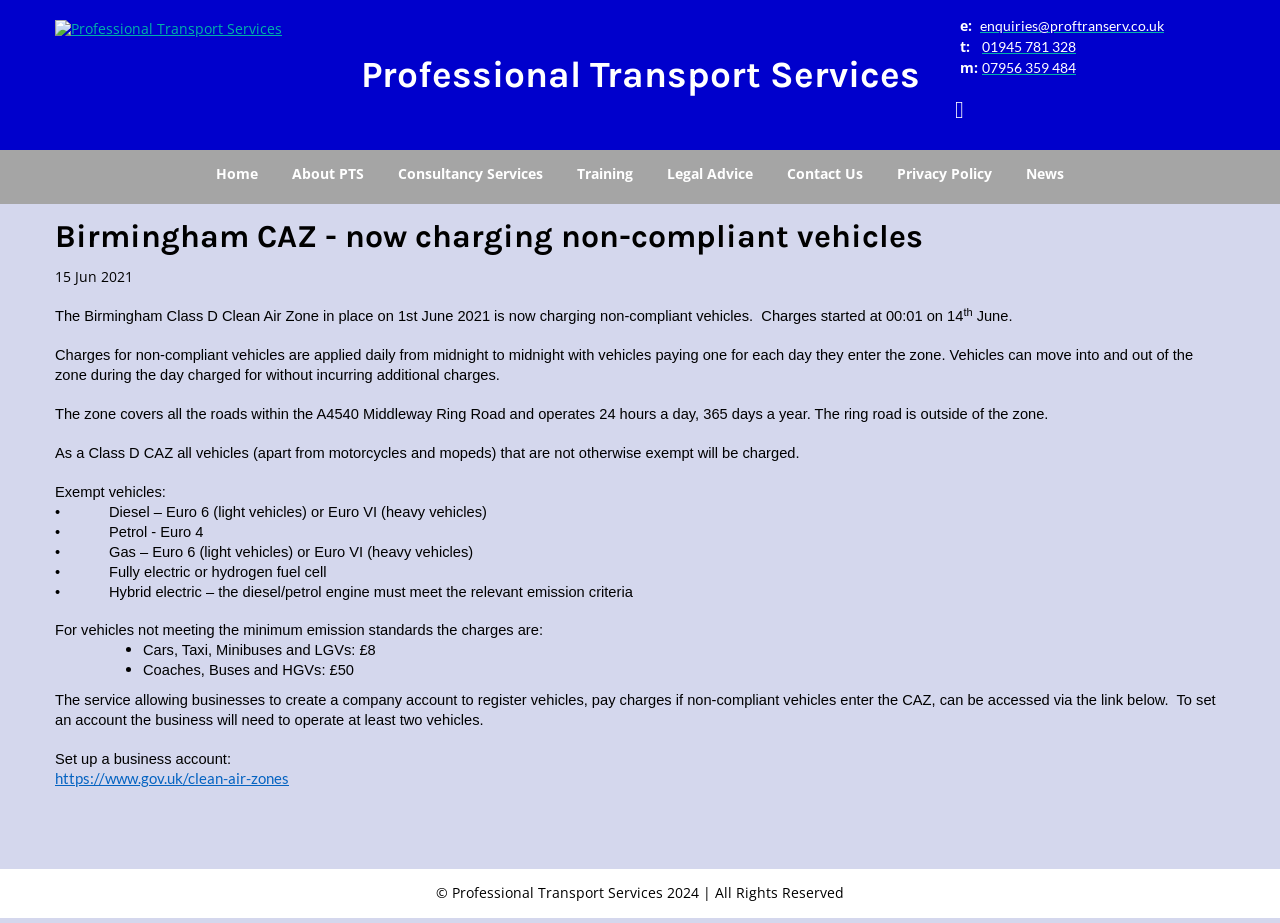Pinpoint the bounding box coordinates of the clickable area necessary to execute the following instruction: "Contact us via email". The coordinates should be given as four float numbers between 0 and 1, namely [left, top, right, bottom].

[0.766, 0.018, 0.909, 0.037]